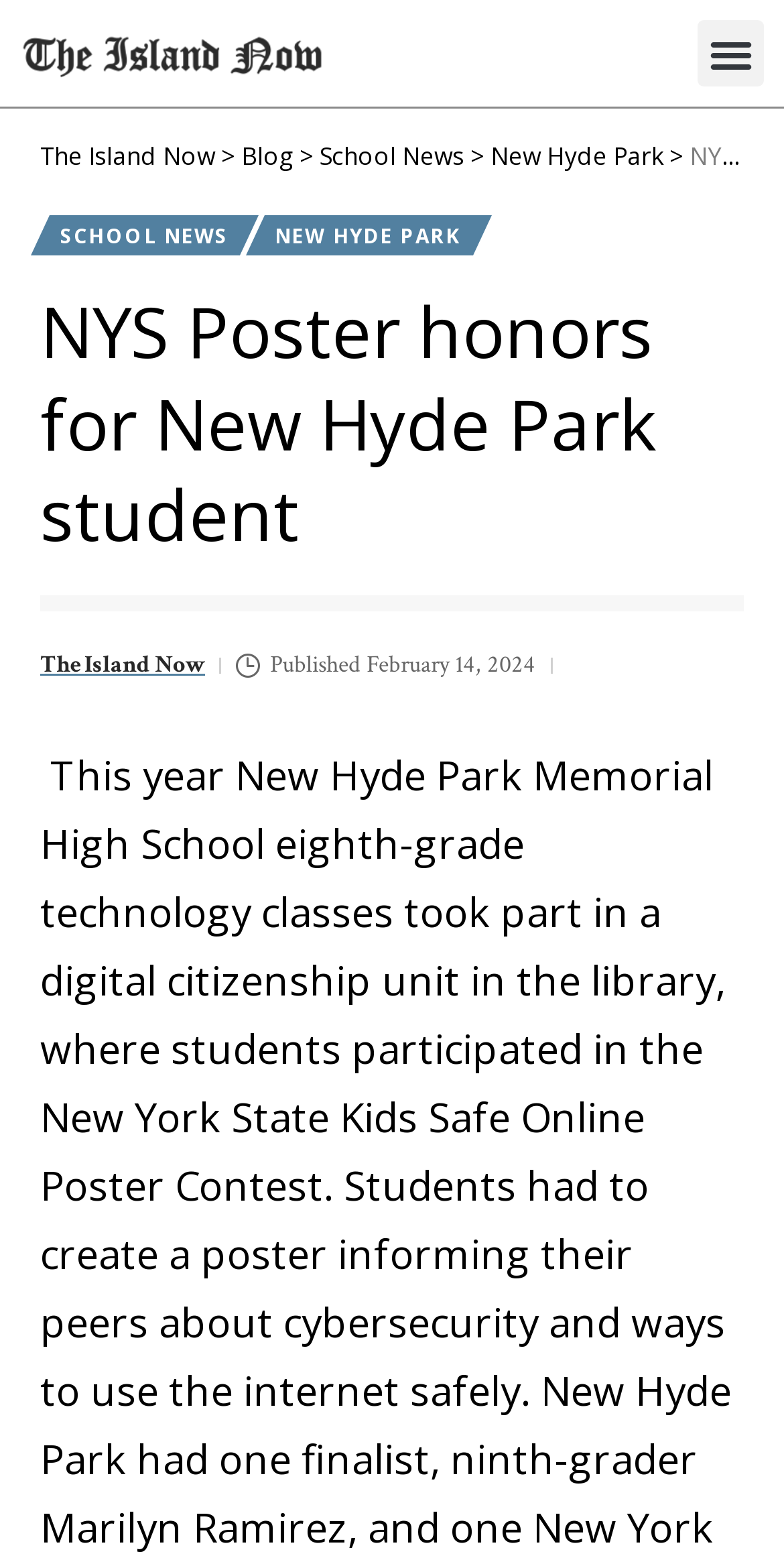Specify the bounding box coordinates of the element's region that should be clicked to achieve the following instruction: "Visit The Island Now homepage". The bounding box coordinates consist of four float numbers between 0 and 1, in the format [left, top, right, bottom].

[0.051, 0.089, 0.274, 0.11]